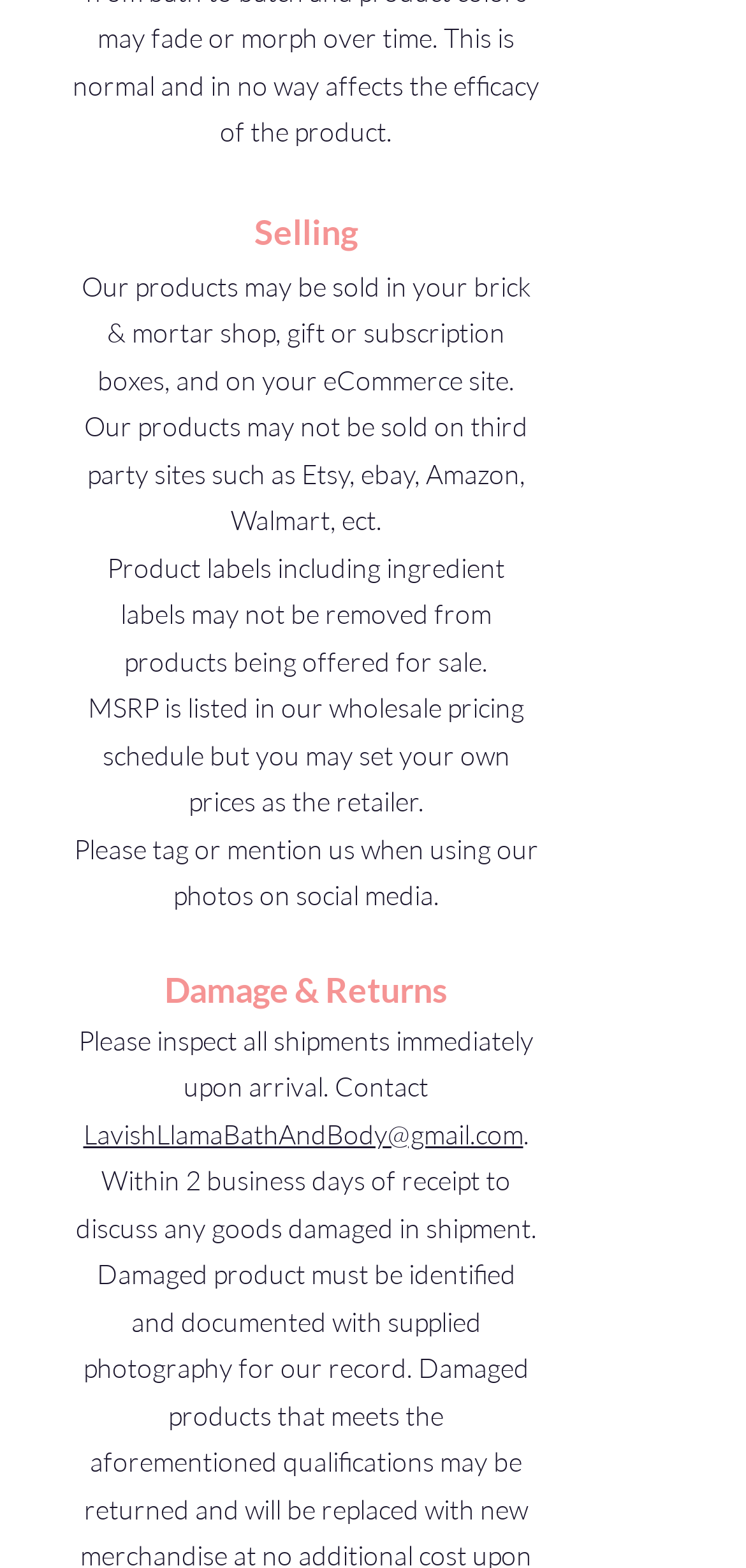Based on the element description LavishLlamaBathAndBody@gmail.com, identify the bounding box of the UI element in the given webpage screenshot. The coordinates should be in the format (top-left x, top-left y, bottom-right x, bottom-right y) and must be between 0 and 1.

[0.112, 0.712, 0.701, 0.733]